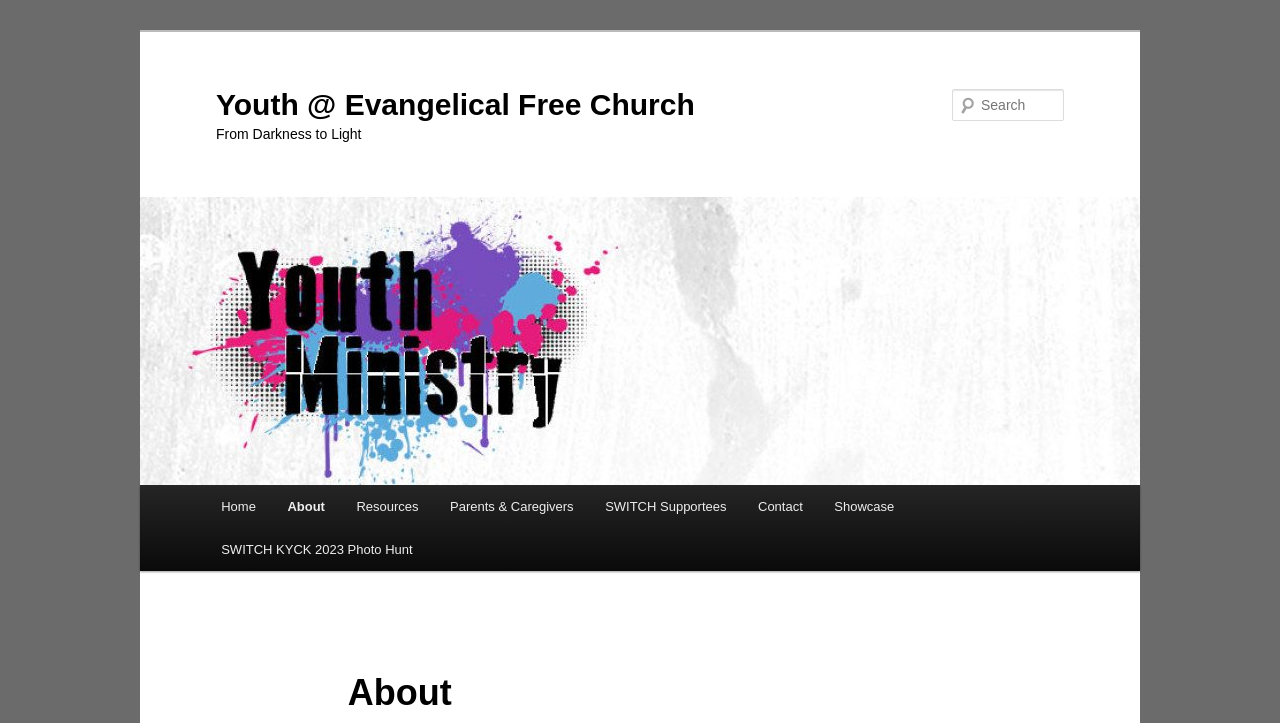Provide the bounding box coordinates of the HTML element described by the text: "CreativeThemes". The coordinates should be in the format [left, top, right, bottom] with values between 0 and 1.

None